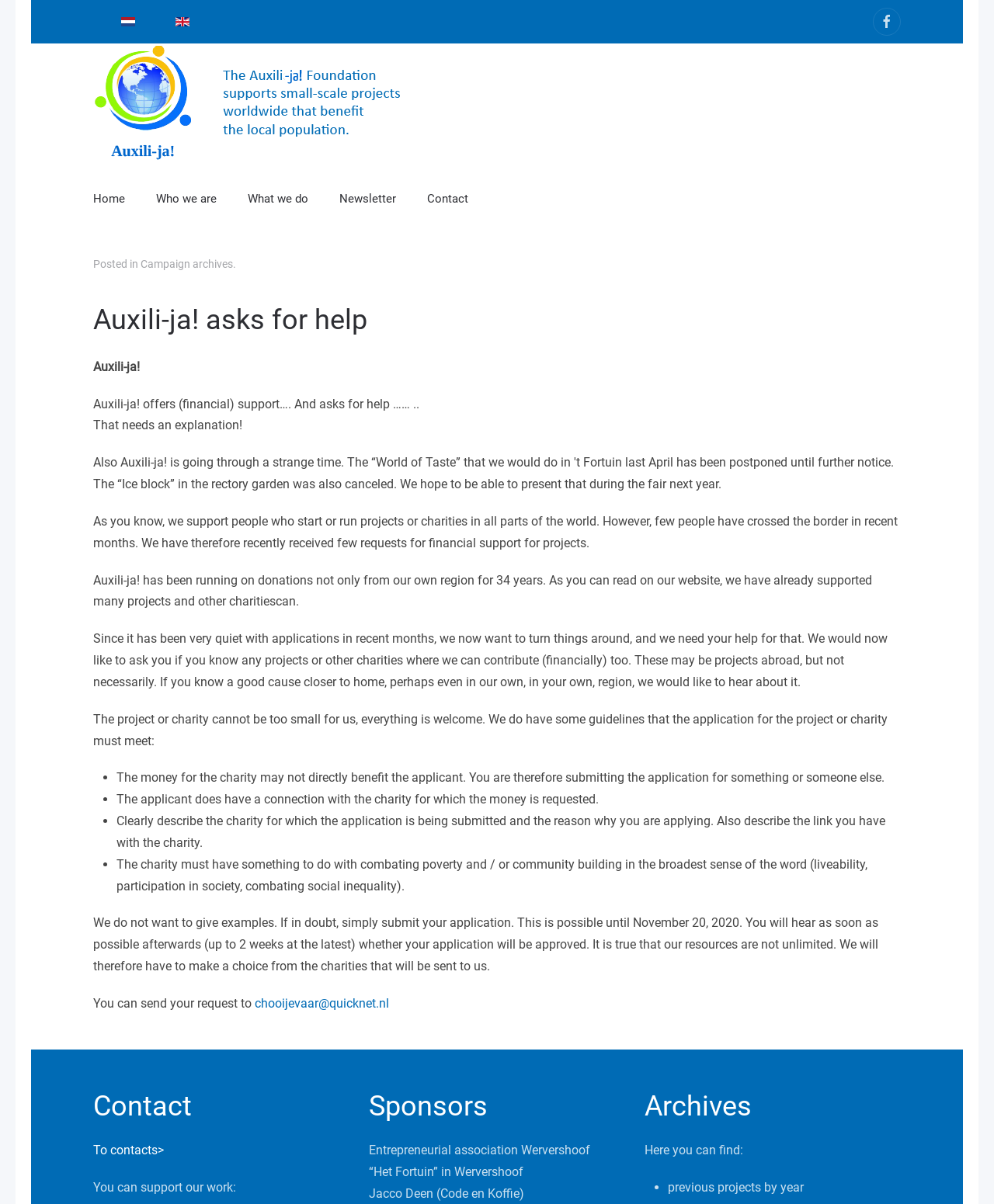Find the bounding box coordinates for the area that must be clicked to perform this action: "Read the 'Auxili-ja! asks for help' article".

[0.094, 0.252, 0.906, 0.28]